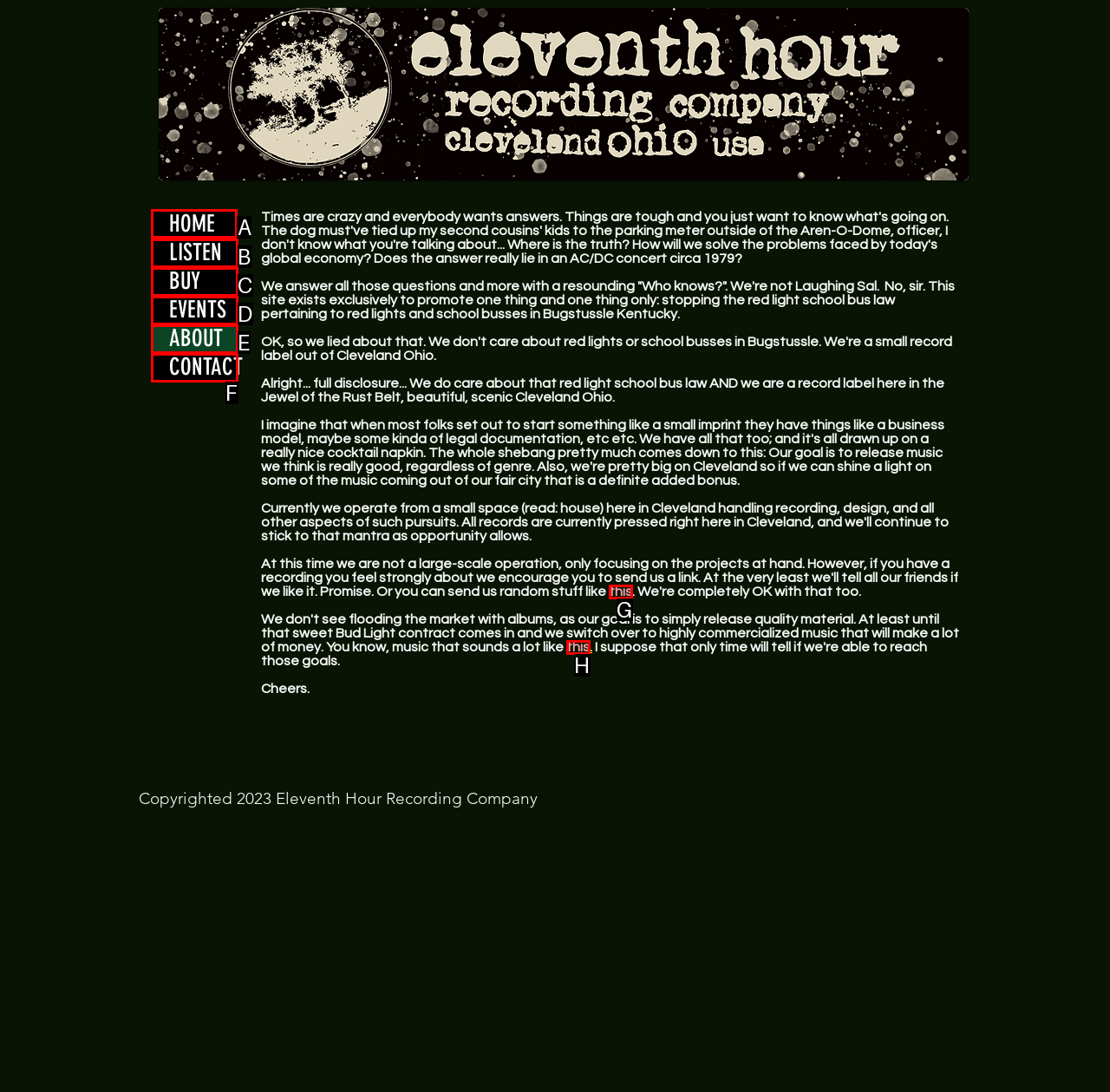Select the appropriate HTML element to click on to finish the task: Go to the HOME page.
Answer with the letter corresponding to the selected option.

A